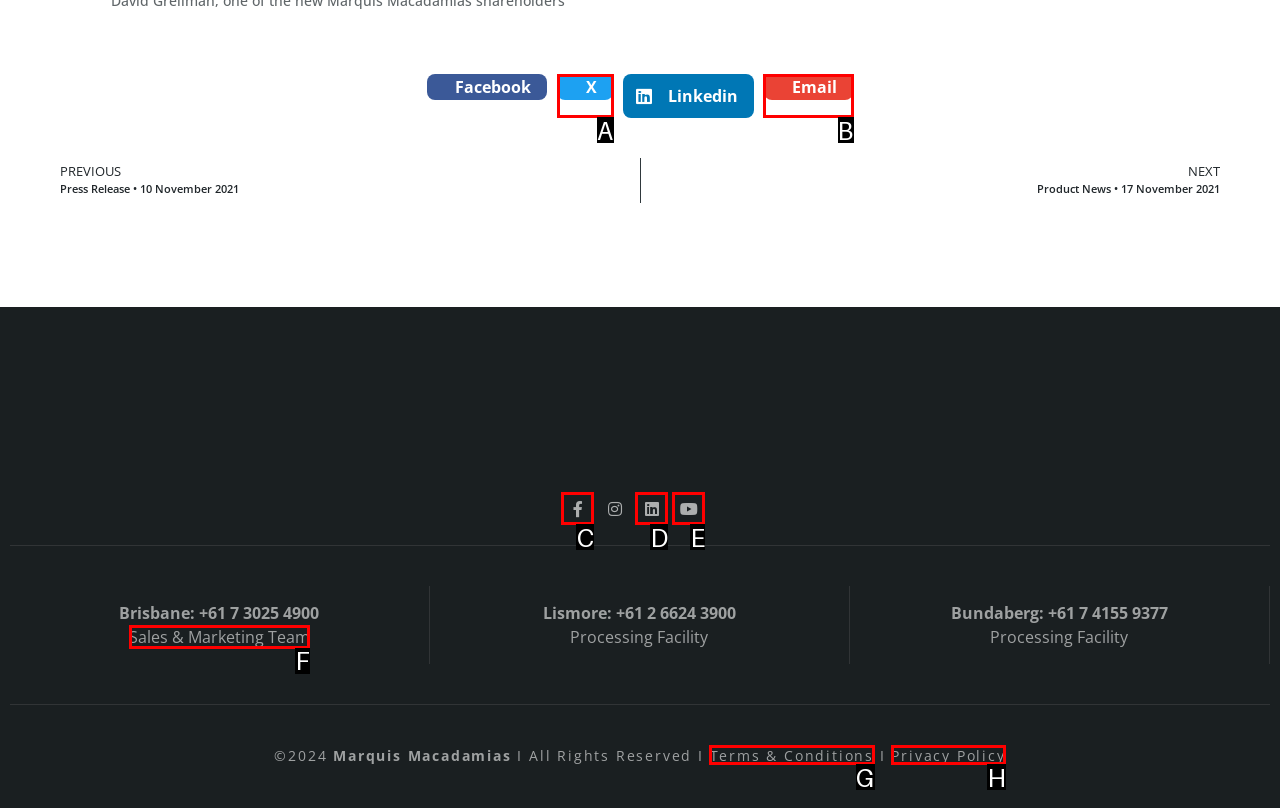Please indicate which HTML element should be clicked to fulfill the following task: Contact Sales & Marketing Team. Provide the letter of the selected option.

F